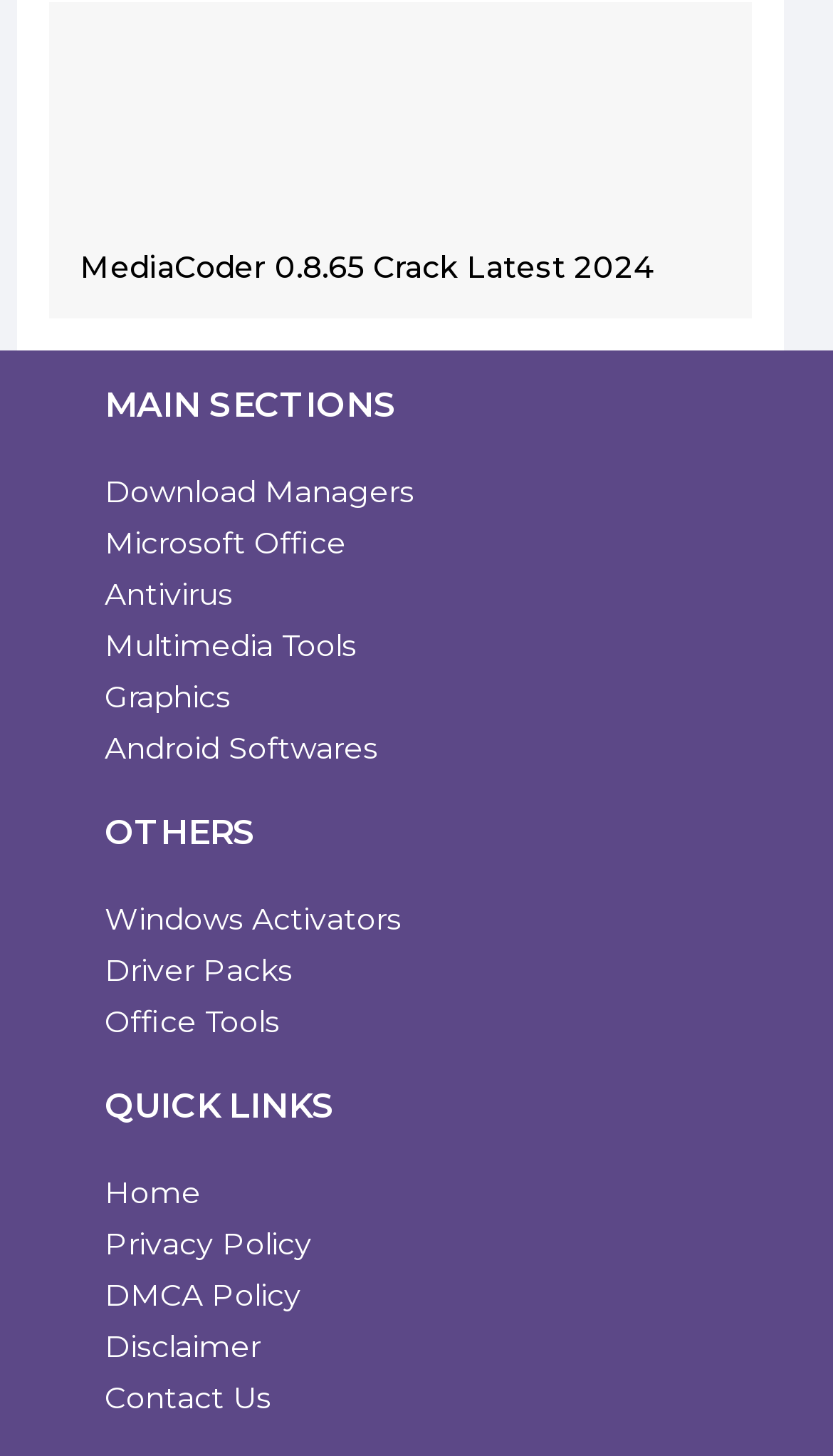How many links are available under 'OTHERS'?
Using the image, provide a concise answer in one word or a short phrase.

3